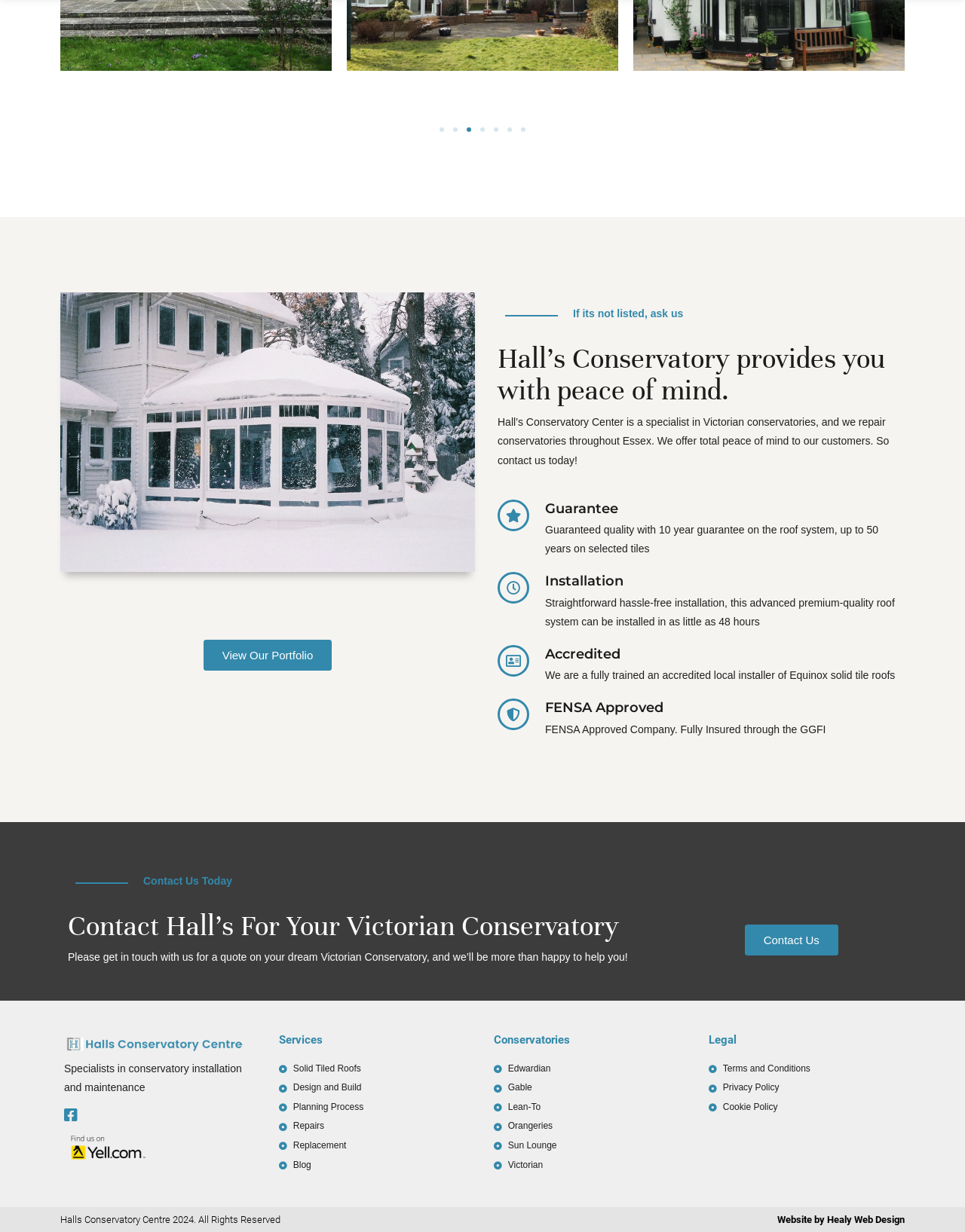How long does the installation of the roof system take?
Refer to the image and respond with a one-word or short-phrase answer.

48 hours